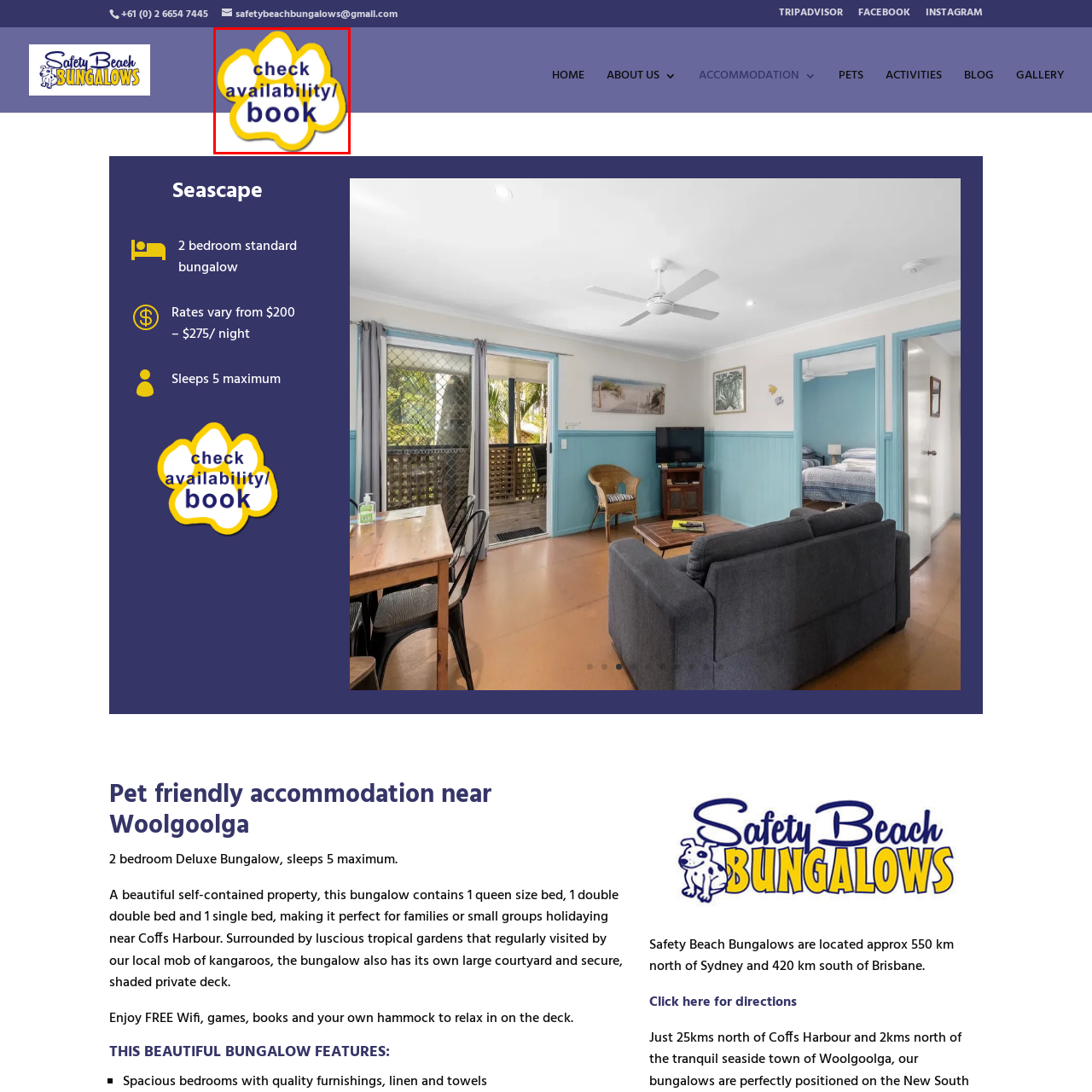Generate an elaborate caption for the image highlighted within the red boundary.

The image displays a vibrant button designed for the Safety Beach Bungalows website, encouraging visitors to "check availability/book." The button features a playful paw print outline in yellow, set against a purple background, which adds a friendly and inviting touch. The text is prominently displayed in bold, blue font, making it easy to read and grab attention. This interactive element prompts users to engage with the site, facilitating the booking process for a stay at the pet-friendly bungalows, perfect for those looking to enjoy a holiday with their furry friends.